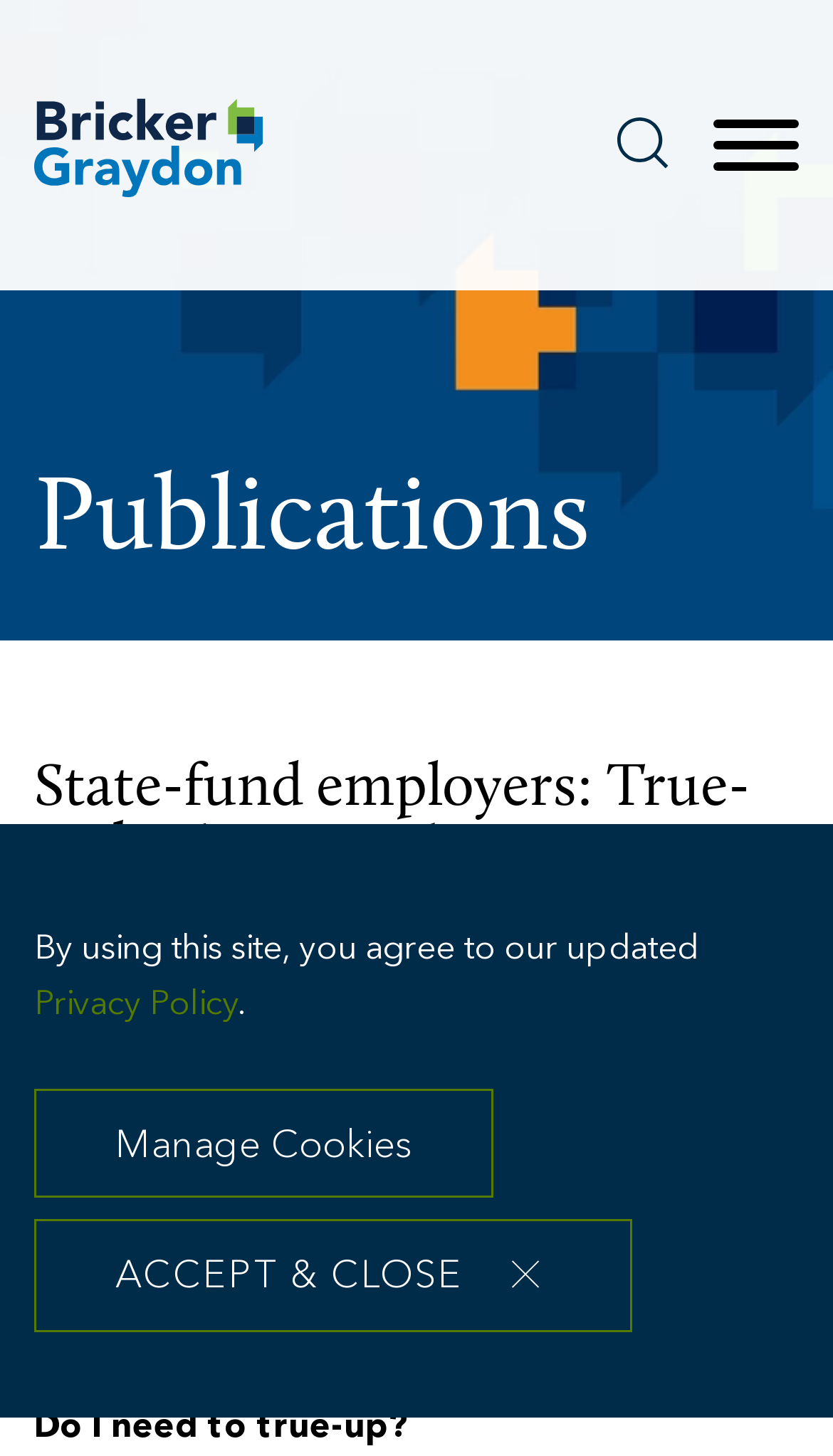With reference to the screenshot, provide a detailed response to the question below:
What type of content is available on this webpage?

The webpage contains an article, as indicated by the 'ARTICLE' label below the main heading. This suggests that the webpage provides informative content related to the true-up process.